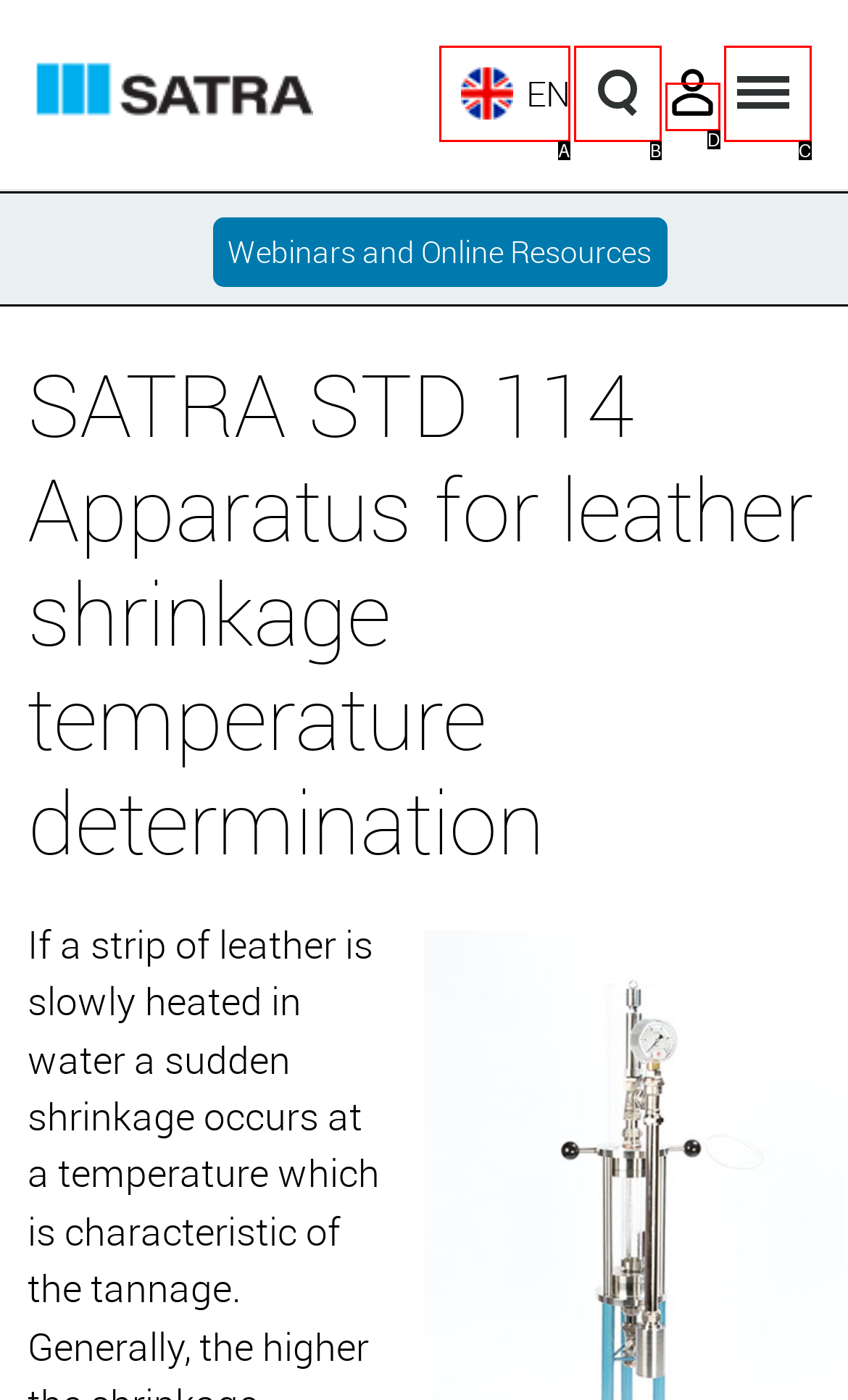From the options provided, determine which HTML element best fits the description: EN. Answer with the correct letter.

A